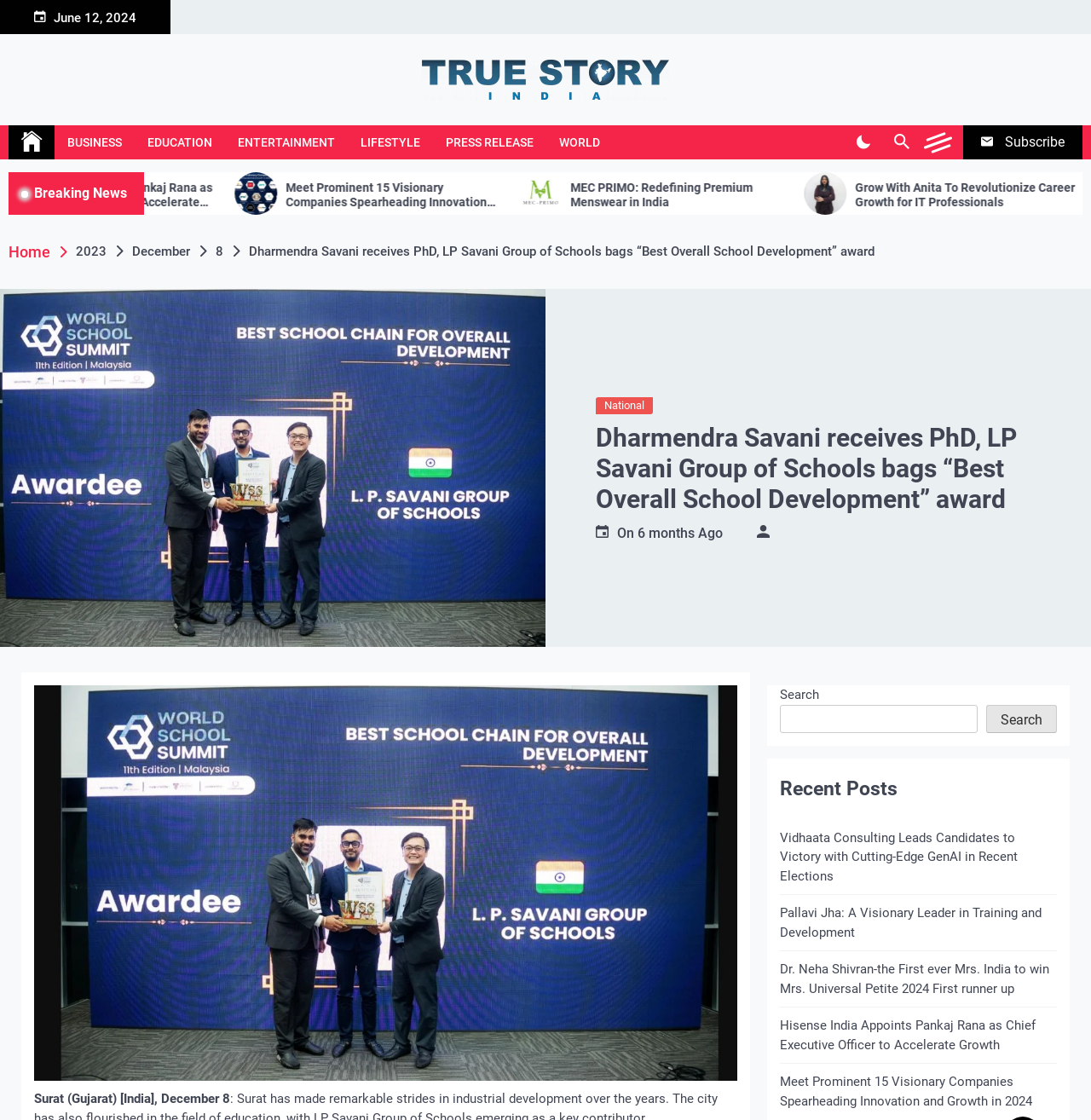From the details in the image, provide a thorough response to the question: What categories are available in the top menu?

I looked at the top menu and found the following categories: BUSINESS, EDUCATION, ENTERTAINMENT, LIFESTYLE, PRESS RELEASE, and WORLD. These categories are likely to be the main sections of the website.